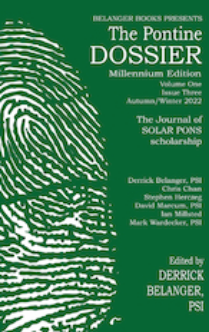Who is the character that Solar Pons is often considered a pastiche of?
Based on the visual content, answer with a single word or a brief phrase.

Sherlock Holmes